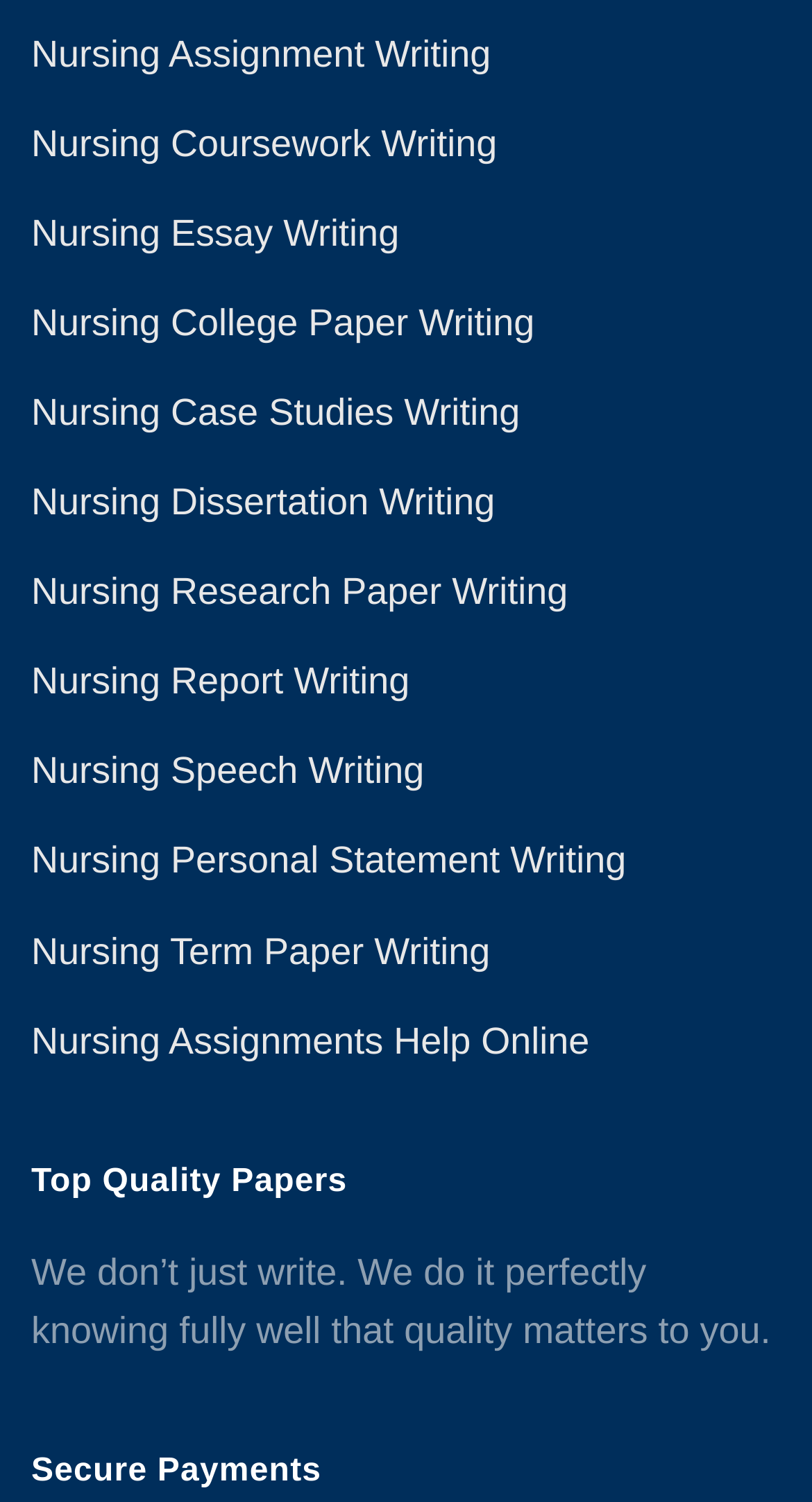What is the focus of this website?
Respond to the question with a well-detailed and thorough answer.

The heading 'Top Quality Papers' and the static text 'We don’t just write. We do it perfectly knowing fully well that quality matters to you.' suggest that the website's focus is on providing high-quality papers.